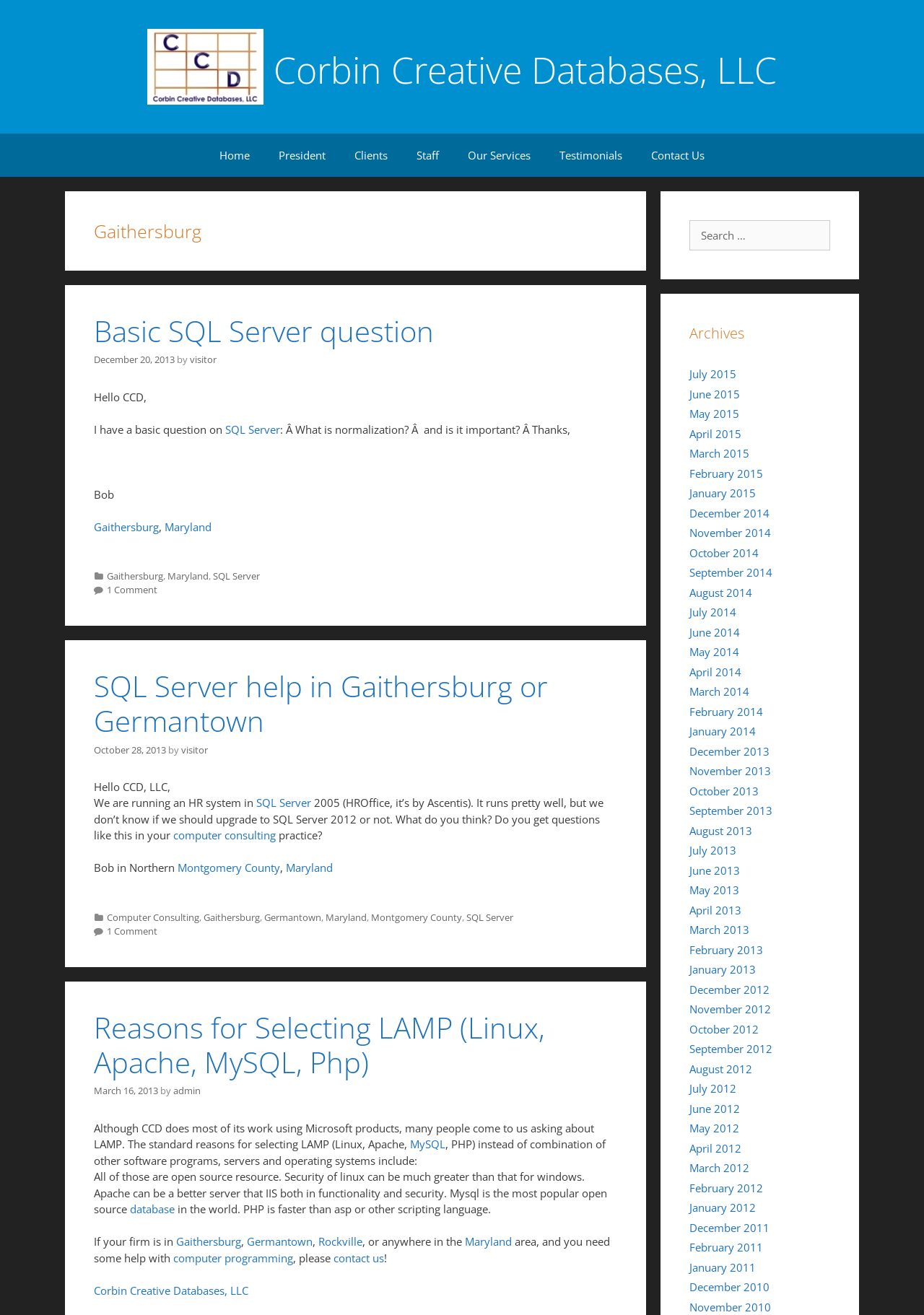Illustrate the webpage thoroughly, mentioning all important details.

The webpage appears to be a blog or a news website, with a focus on technology and computer consulting. At the top, there is a logo and a navigation menu with links to "Home", "President", "Clients", "Staff", "Our Services", "Testimonials", and "Contact Us". 

Below the navigation menu, there is a header section with a heading "Gaithersburg" and a subheading "Corbin Creative Databases, LLC". 

The main content of the webpage is divided into three sections, each containing a blog post or an article. The first article has a heading "Basic SQL Server question" and discusses normalization in SQL Server. The article includes a question from a user named Bob from Gaithersburg, Maryland, and provides some information about SQL Server.

The second article has a heading "SQL Server help in Gaithersburg or Germantown" and discusses HR systems and SQL Server upgrades. The article includes a question from a user named Bob from Northern Montgomery County, Maryland, and provides some information about computer consulting and SQL Server.

The third article has a heading "Reasons for Selecting LAMP (Linux, Apache, MySQL, Php)" and discusses the advantages of using LAMP over other software combinations. The article includes information about the security and functionality of Linux, Apache, MySQL, and PHP.

Each article includes a timestamp, a link to the article title, and a "Categories" section with links to related topics. There are also links to the authors' names and locations. At the bottom of the webpage, there is a footer section with links to categories and a "Comments" section.